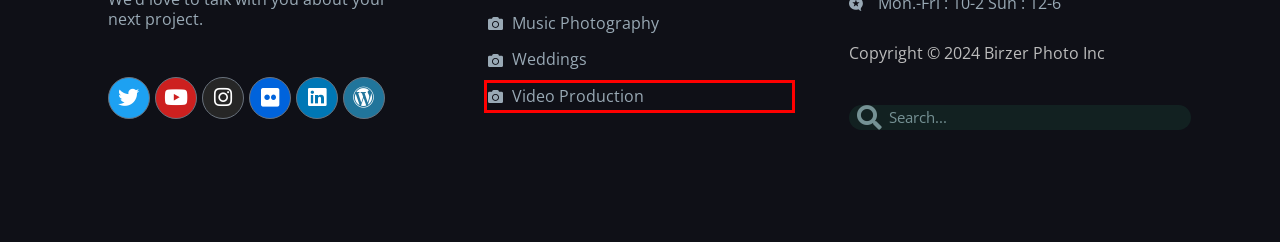Analyze the screenshot of a webpage featuring a red rectangle around an element. Pick the description that best fits the new webpage after interacting with the element inside the red bounding box. Here are the candidates:
A. Home | Birzer Photo Inc | Austin Event and Headshot Photographer
B. Scott Weiland @ La Zona Rosa Austin | Birzer Photo Inc
C. Austin Wedding Photographer | Birzer Photo Inc
D. Commercial Photography | Birzer Photo Inc
E. contact | Birzer Photo Inc
F. Headshots | Birzer Photo Inc | High-volume corporate headshots and executive portraits
G. video | Birzer Photo Inc
H. Blog | Birzer Photo Inc

G